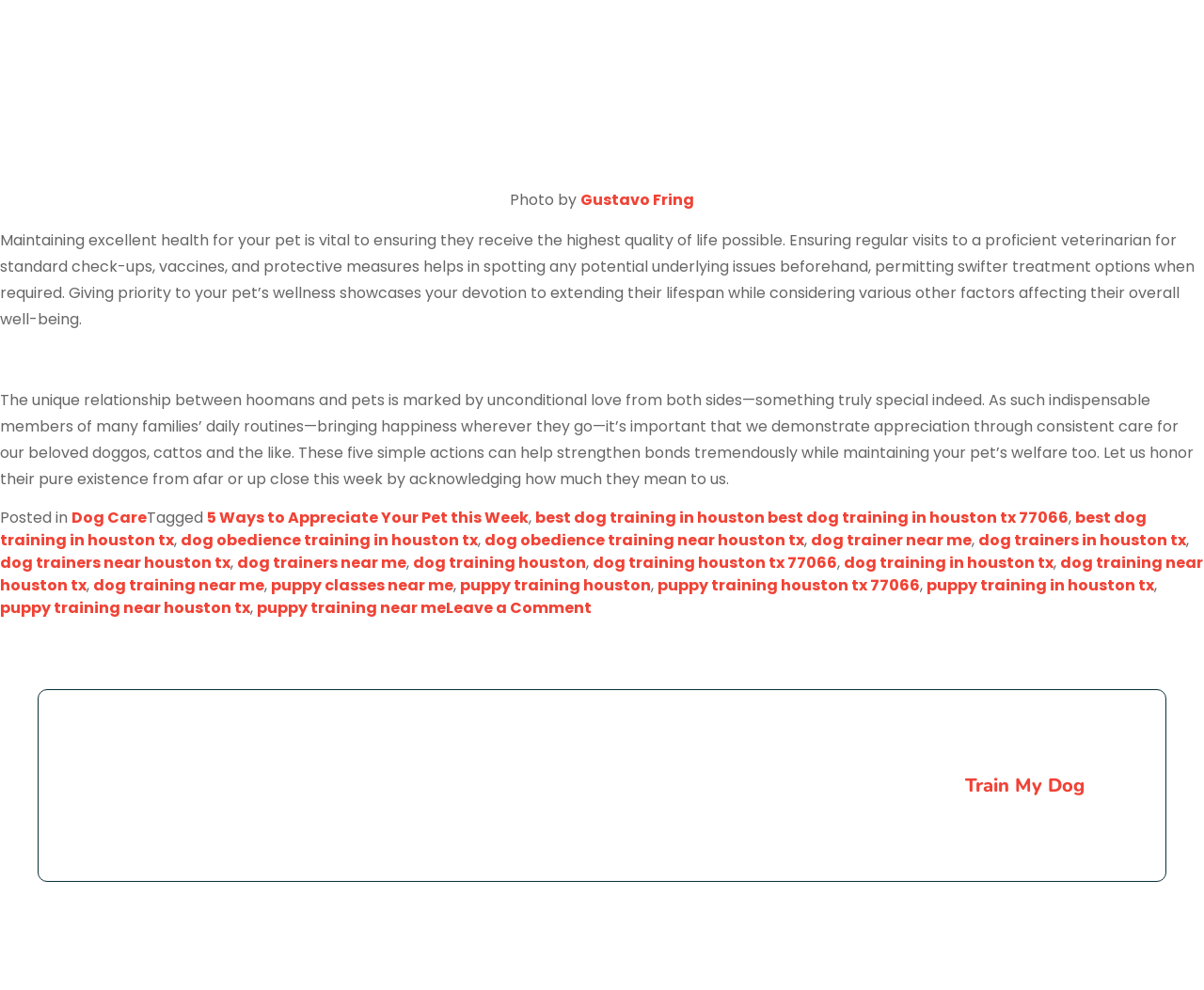What is the theme of the links in the footer section?
Refer to the image and answer the question using a single word or phrase.

Dog training and care